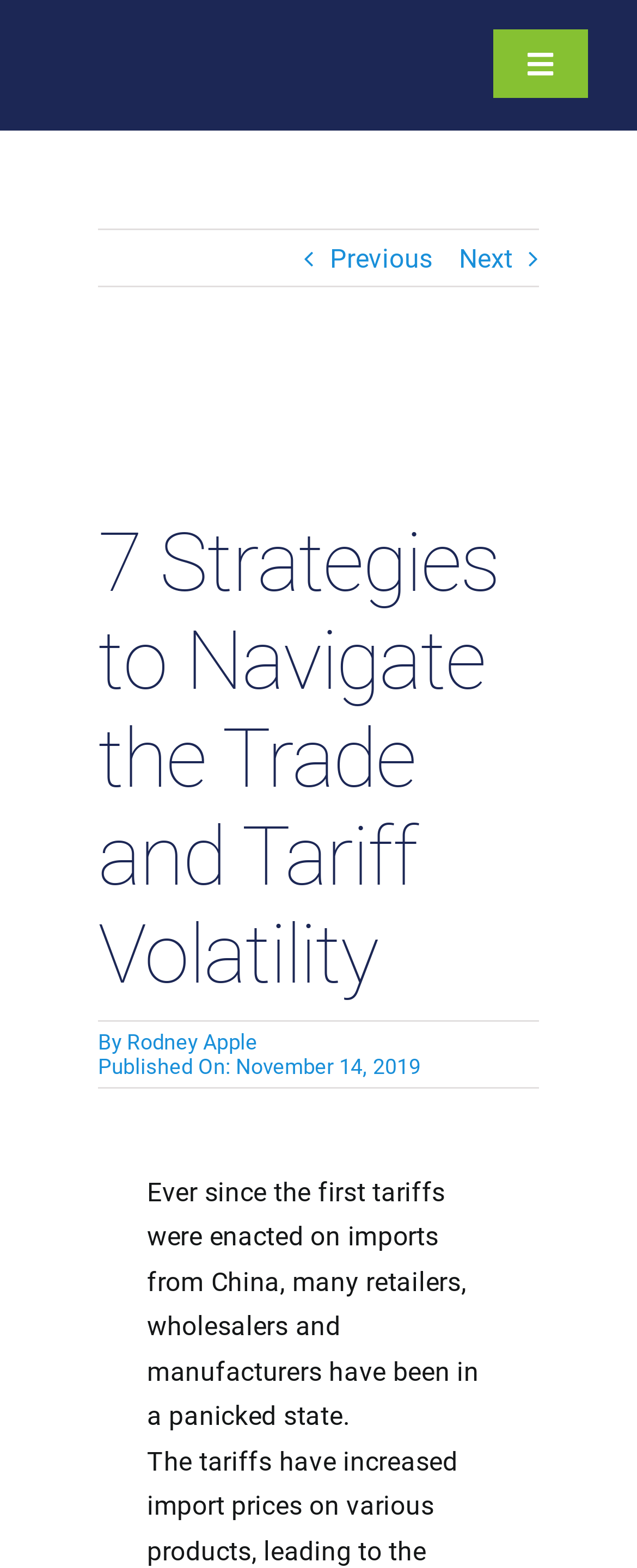Find and provide the bounding box coordinates for the UI element described with: "view our website packages".

None